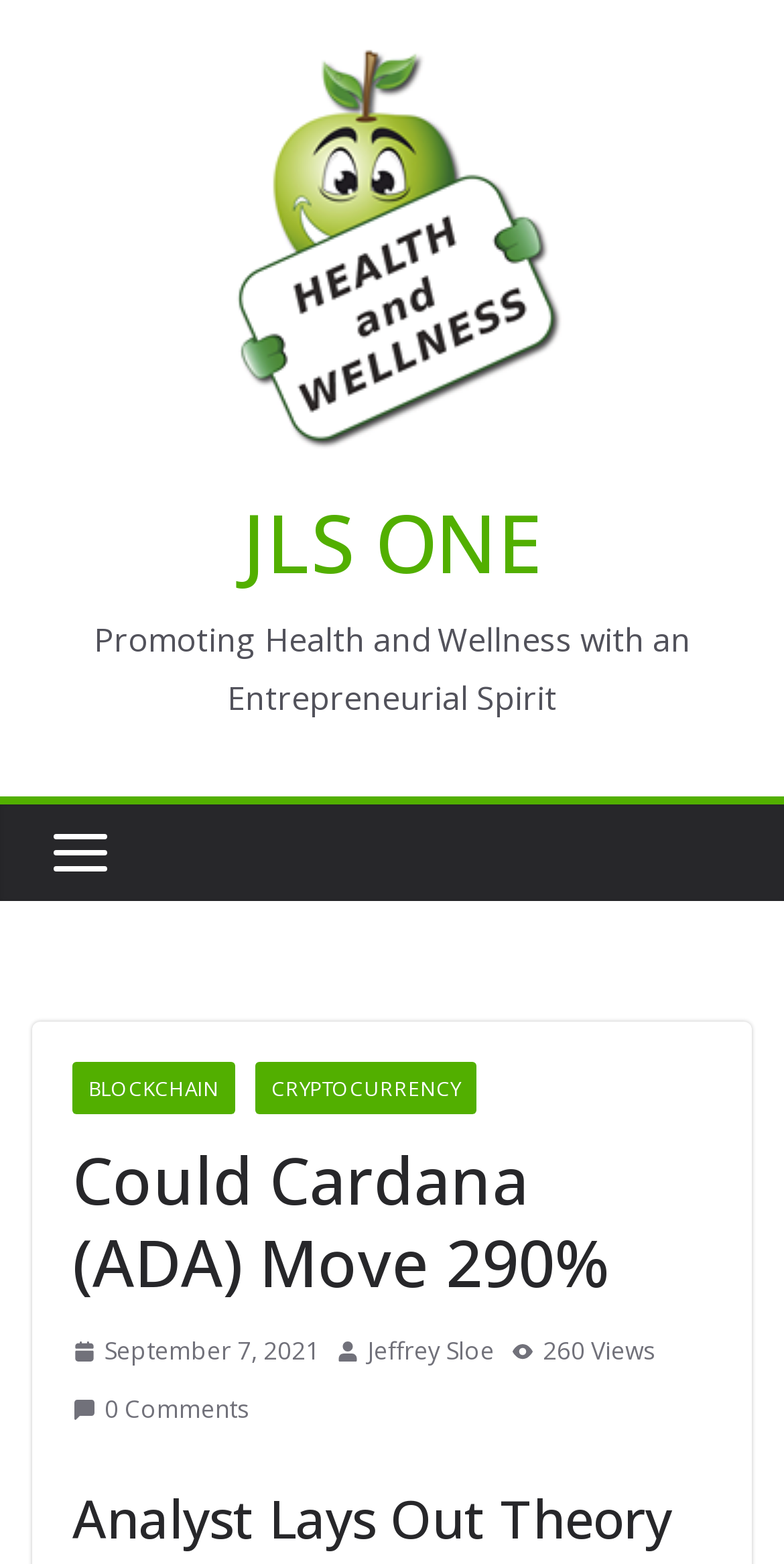What is the date of the article?
Look at the image and respond to the question as thoroughly as possible.

I looked for a date-related element and found a link element with the text 'September 7, 2021', which is likely the date of the article.